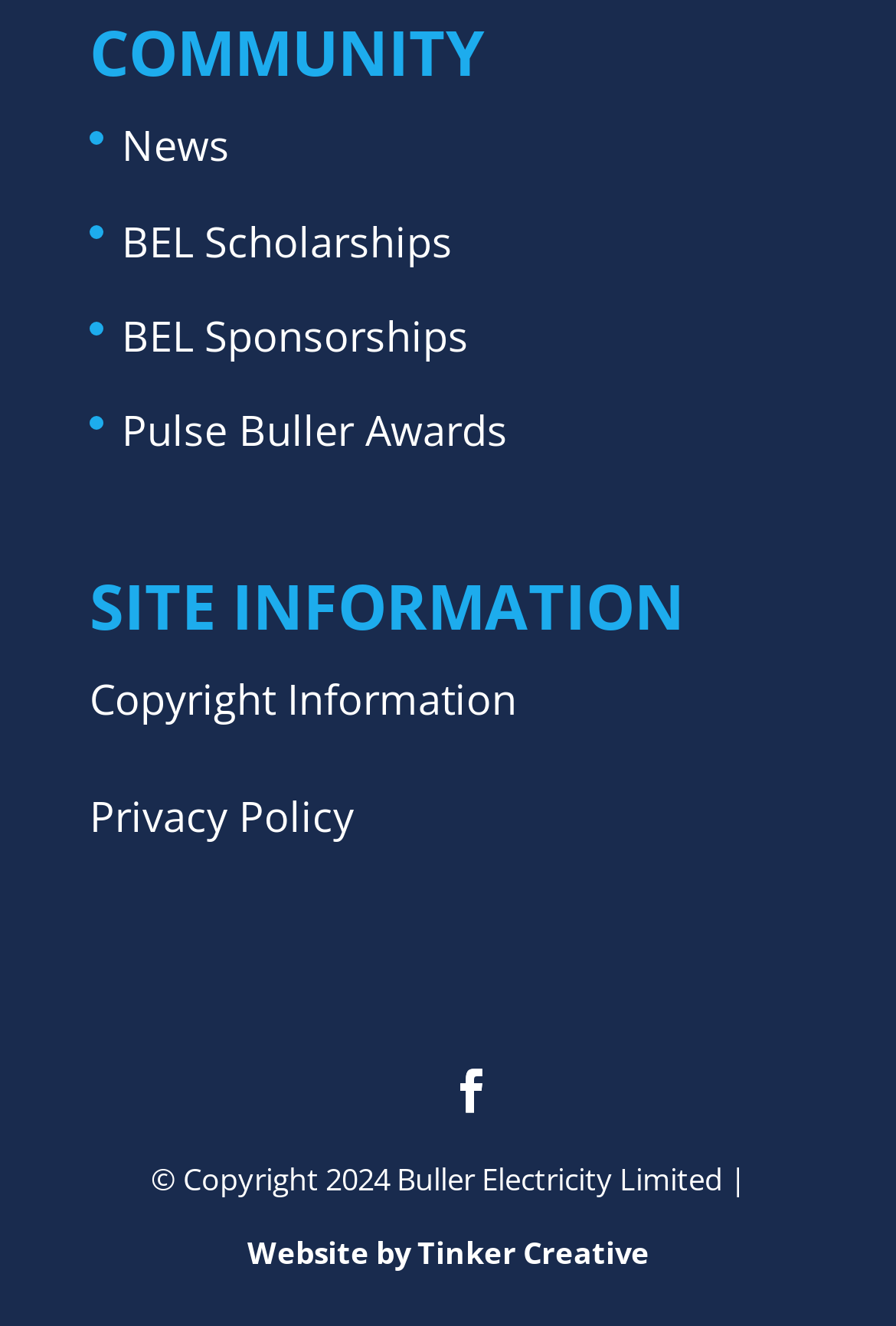Using a single word or phrase, answer the following question: 
How many links are under the 'SITE INFORMATION' heading?

2